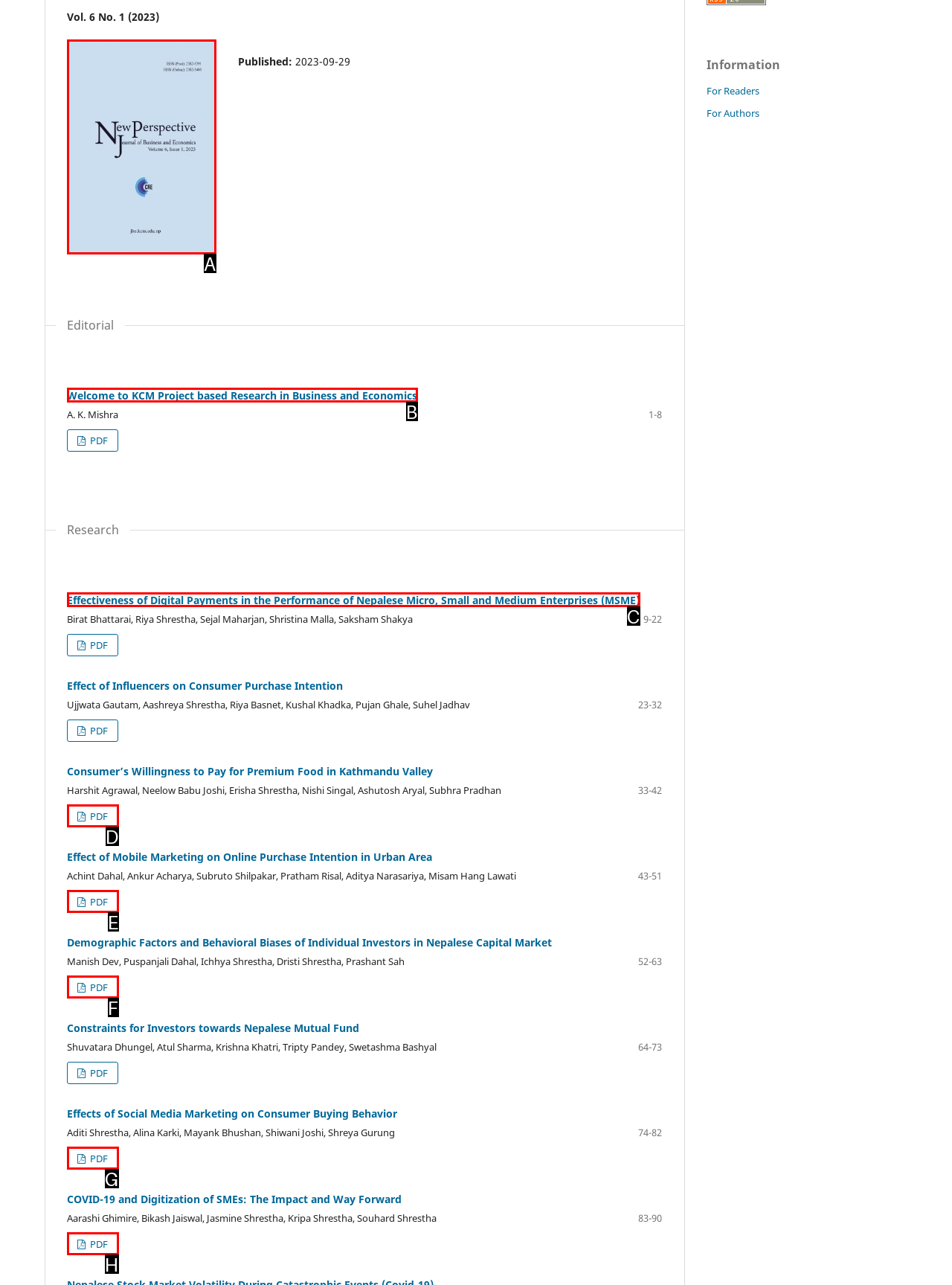Determine which option aligns with the description: parent_node: Published: 2023-09-29. Provide the letter of the chosen option directly.

A